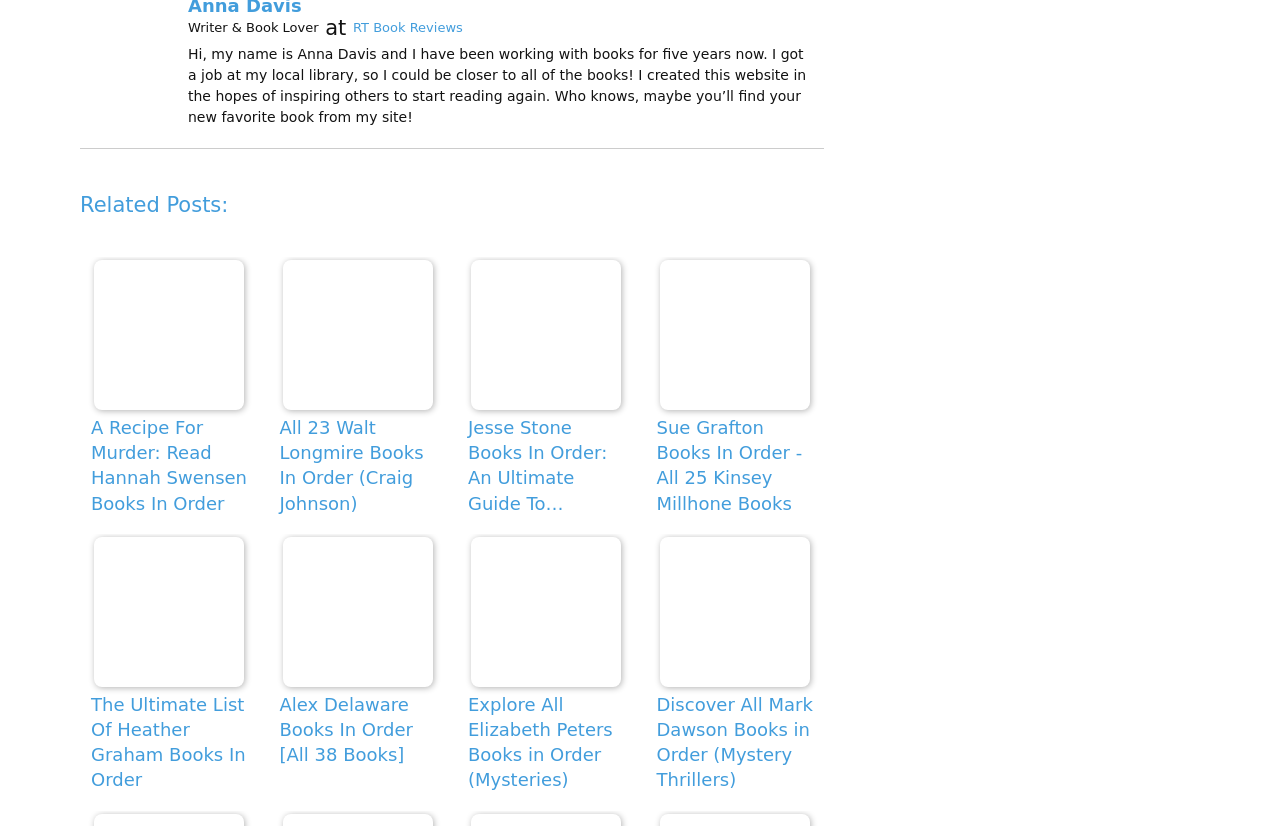Give a concise answer using one word or a phrase to the following question:
What is the common theme among the books listed in the 'Related Posts' section?

Mystery books